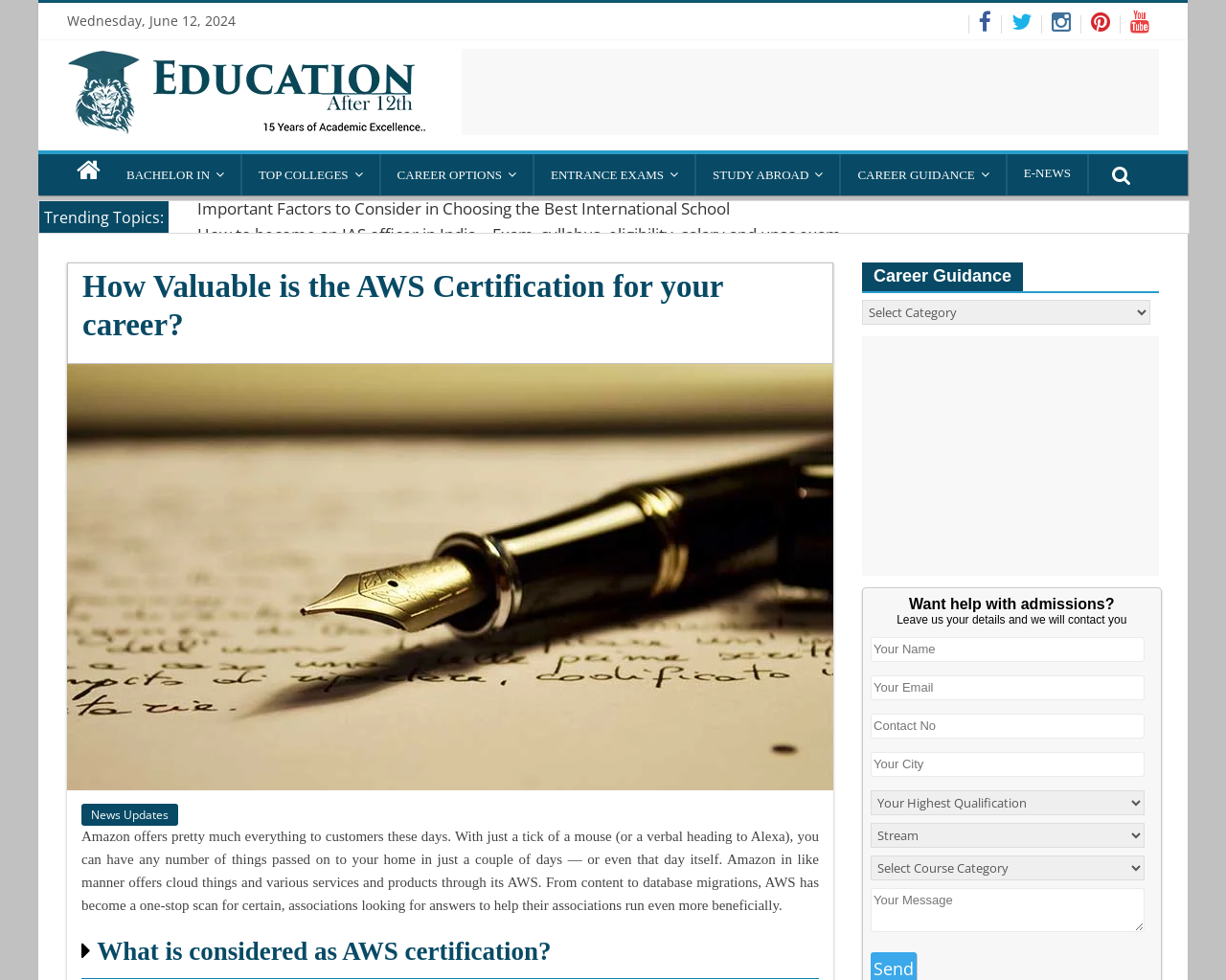What is the purpose of the form at the bottom of the webpage?
Answer the question with as much detail as possible.

I found the form by looking at the complementary element with the text 'Want help with admissions?' and the subsequent textboxes and comboboxes, which suggest that the form is for users to input their information to get help with admissions.